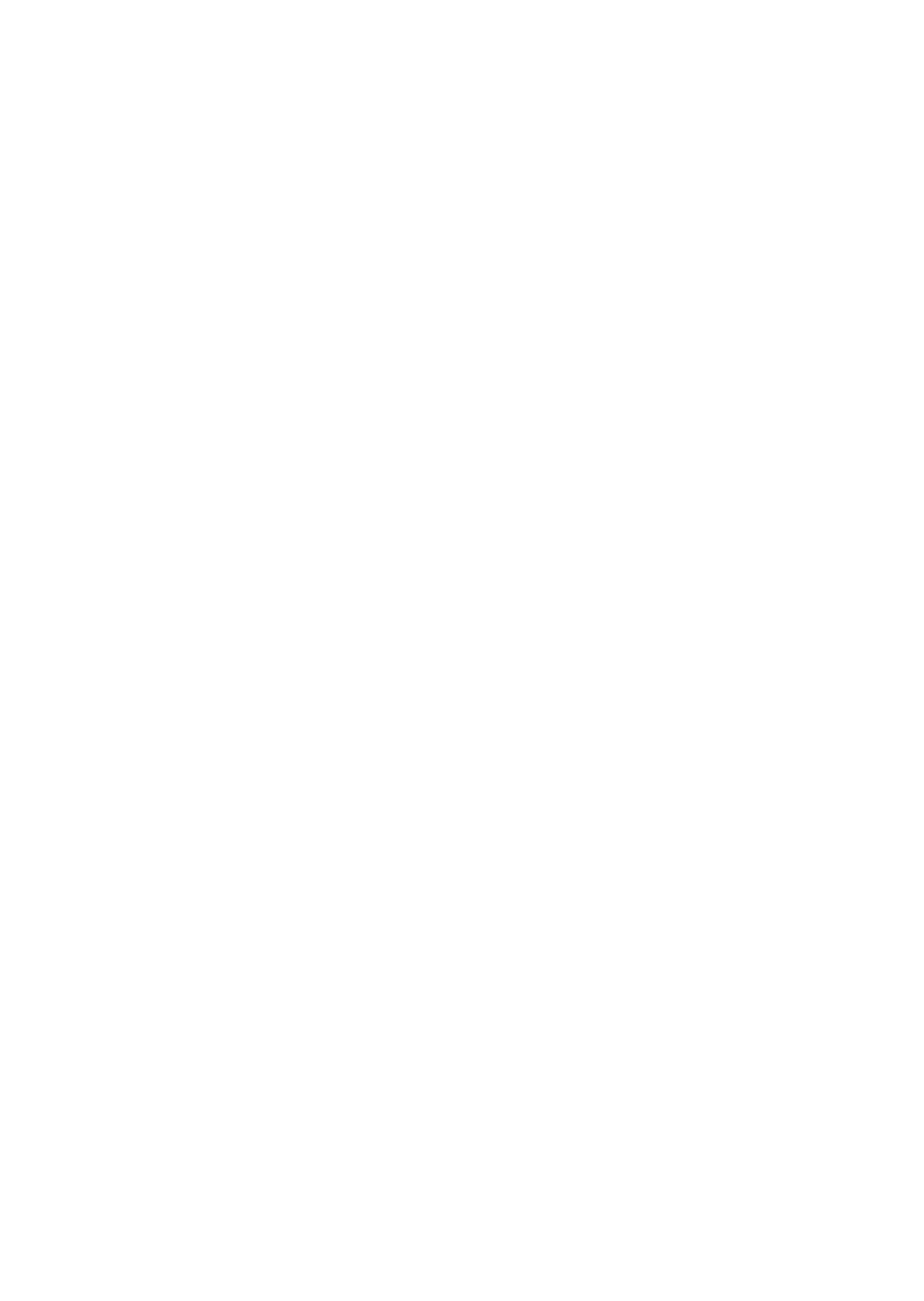Is there a link to 'About us'?
Please provide an in-depth and detailed response to the question.

I searched for a link element with the text 'About us' and found that it exists on the webpage.